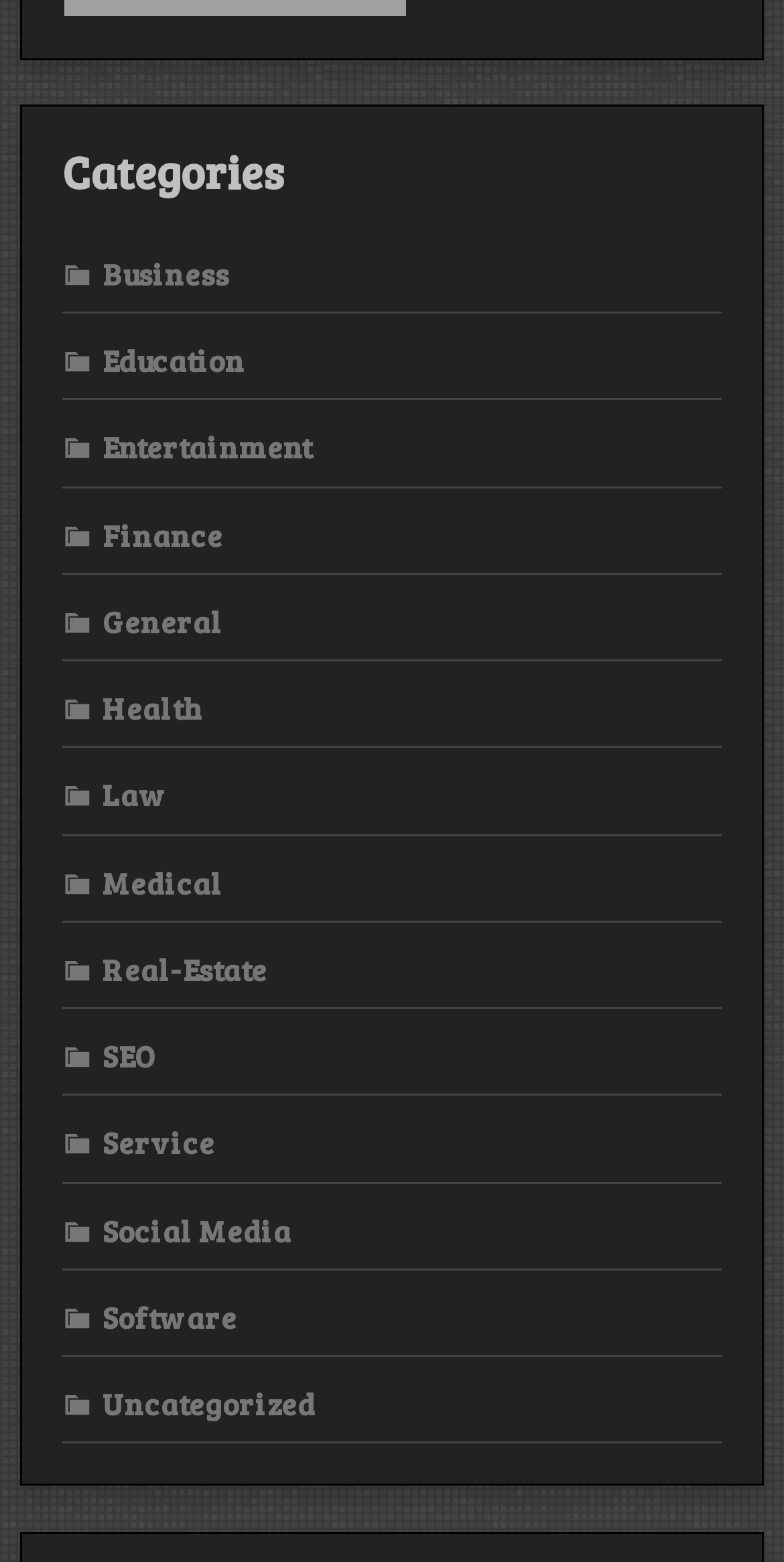Use a single word or phrase to answer the question:
What is the first category listed?

Business